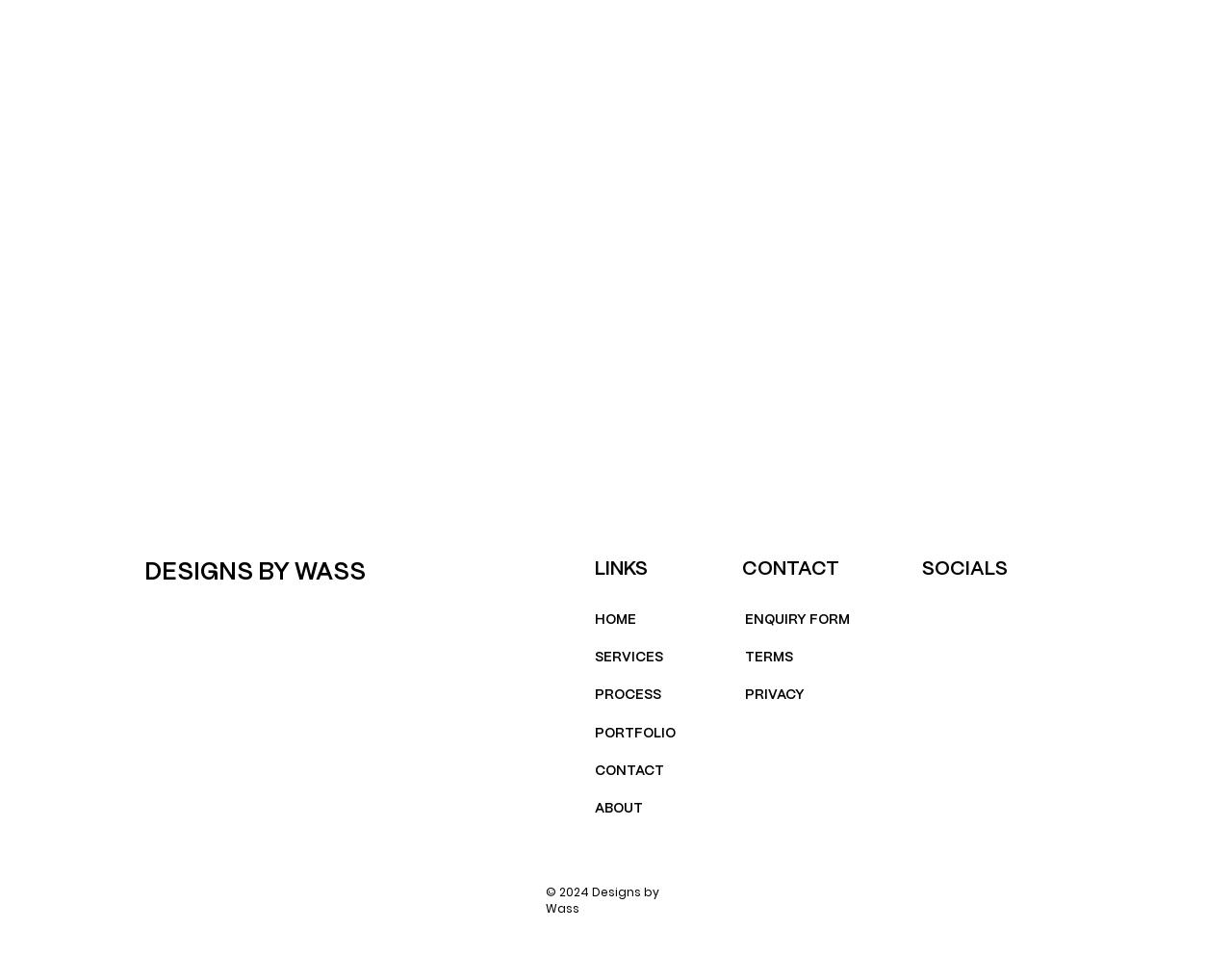What is the name of the brand?
Please provide a full and detailed response to the question.

The brand name can be found in the top-left corner of the webpage, where it says 'DESIGNS BY WASS'.